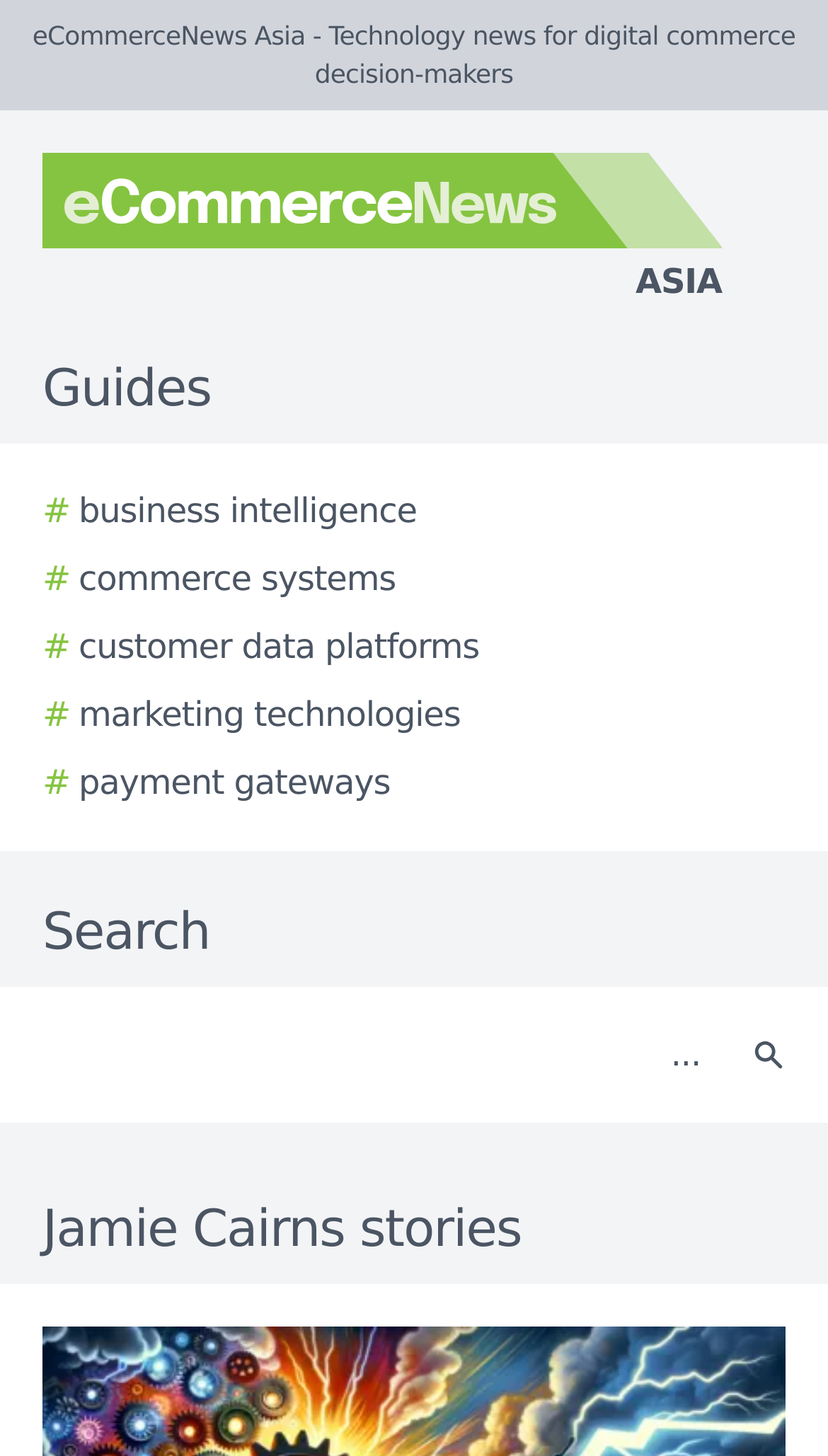Determine the bounding box for the UI element that matches this description: "Toggle Menu".

None